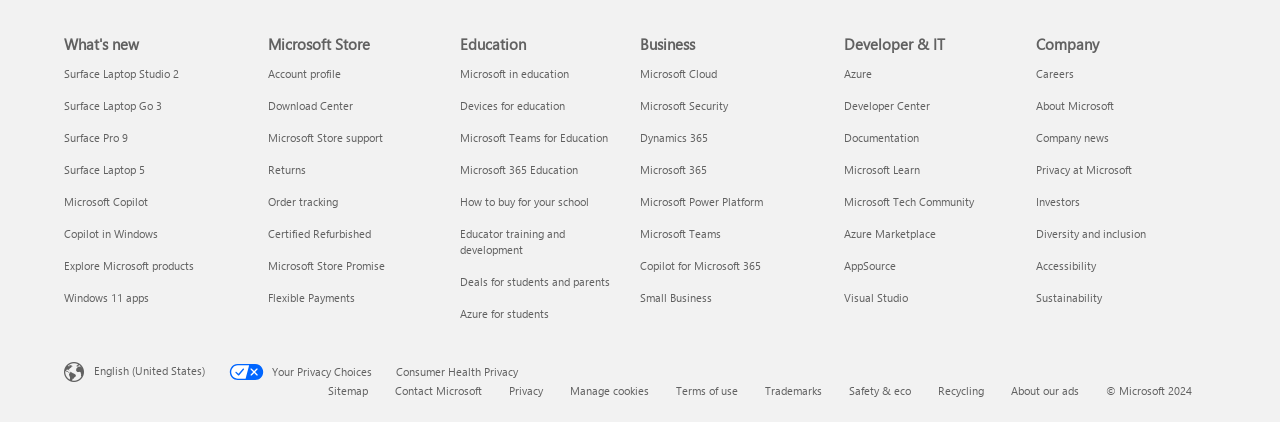Identify the bounding box coordinates of the region I need to click to complete this instruction: "Change content language".

[0.05, 0.852, 0.179, 0.909]